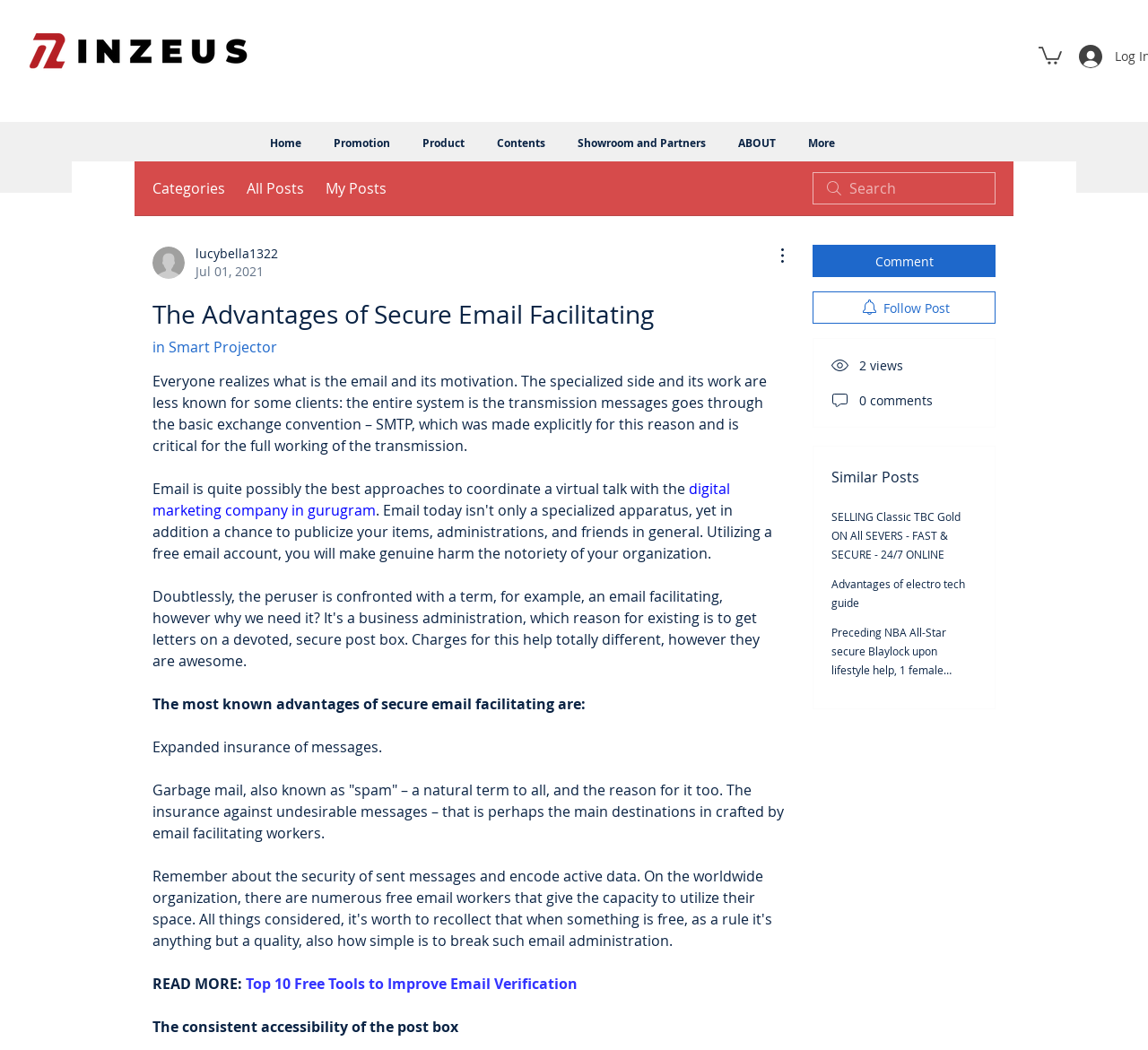Based on the image, provide a detailed response to the question:
What is the purpose of SMTP?

According to the webpage, SMTP (Simple Mail Transfer Protocol) is a basic exchange convention made explicitly for the transmission of messages, which is critical for the full working of the transmission.